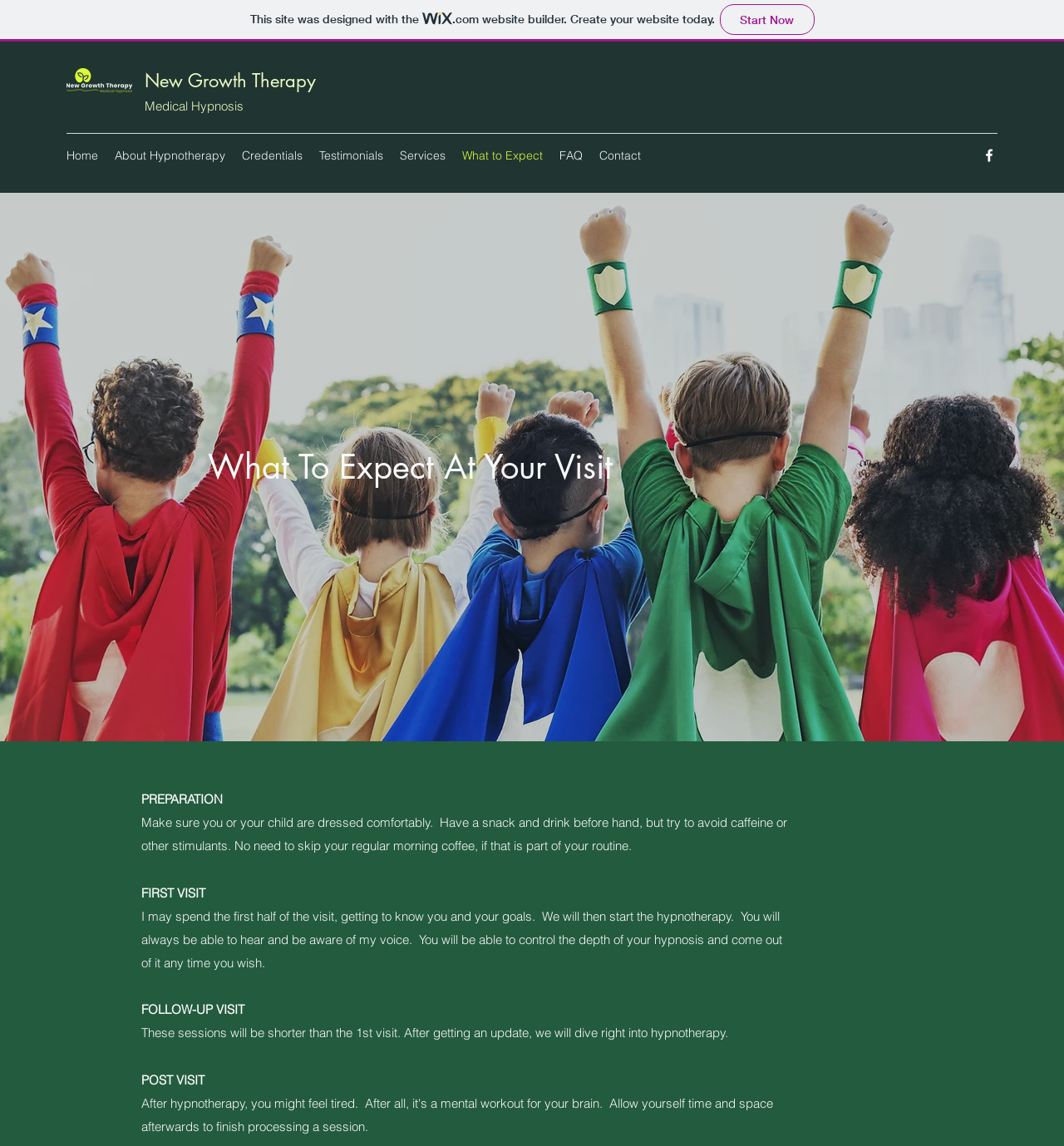Predict the bounding box of the UI element based on the description: "Credentials". The coordinates should be four float numbers between 0 and 1, formatted as [left, top, right, bottom].

[0.22, 0.125, 0.292, 0.147]